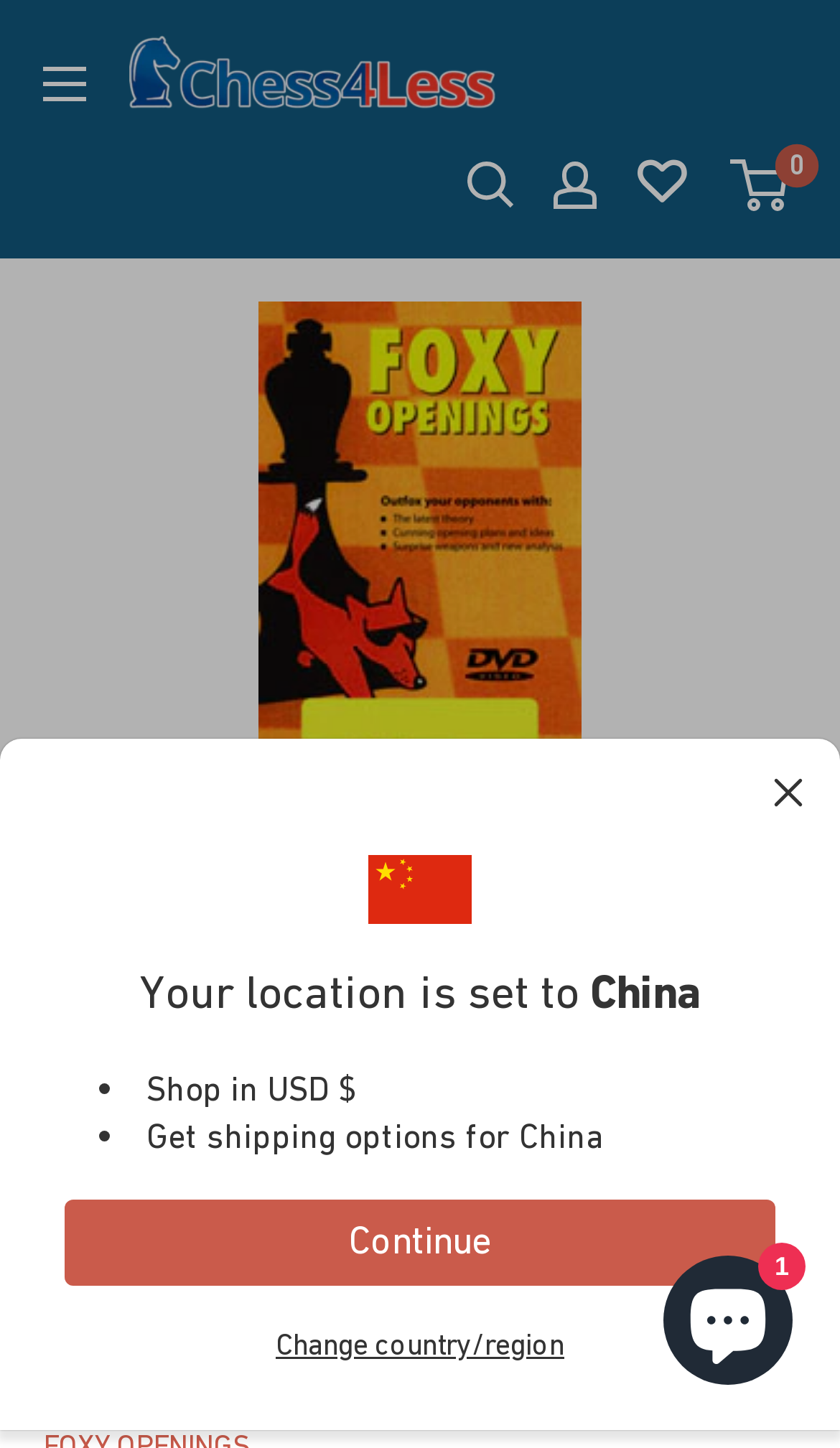Carefully examine the image and provide an in-depth answer to the question: Is the chat window currently open?

I determined whether the chat window is currently open by looking at the chat window element, which has an 'expanded' property set to 'True'. This suggests that the chat window is currently open.